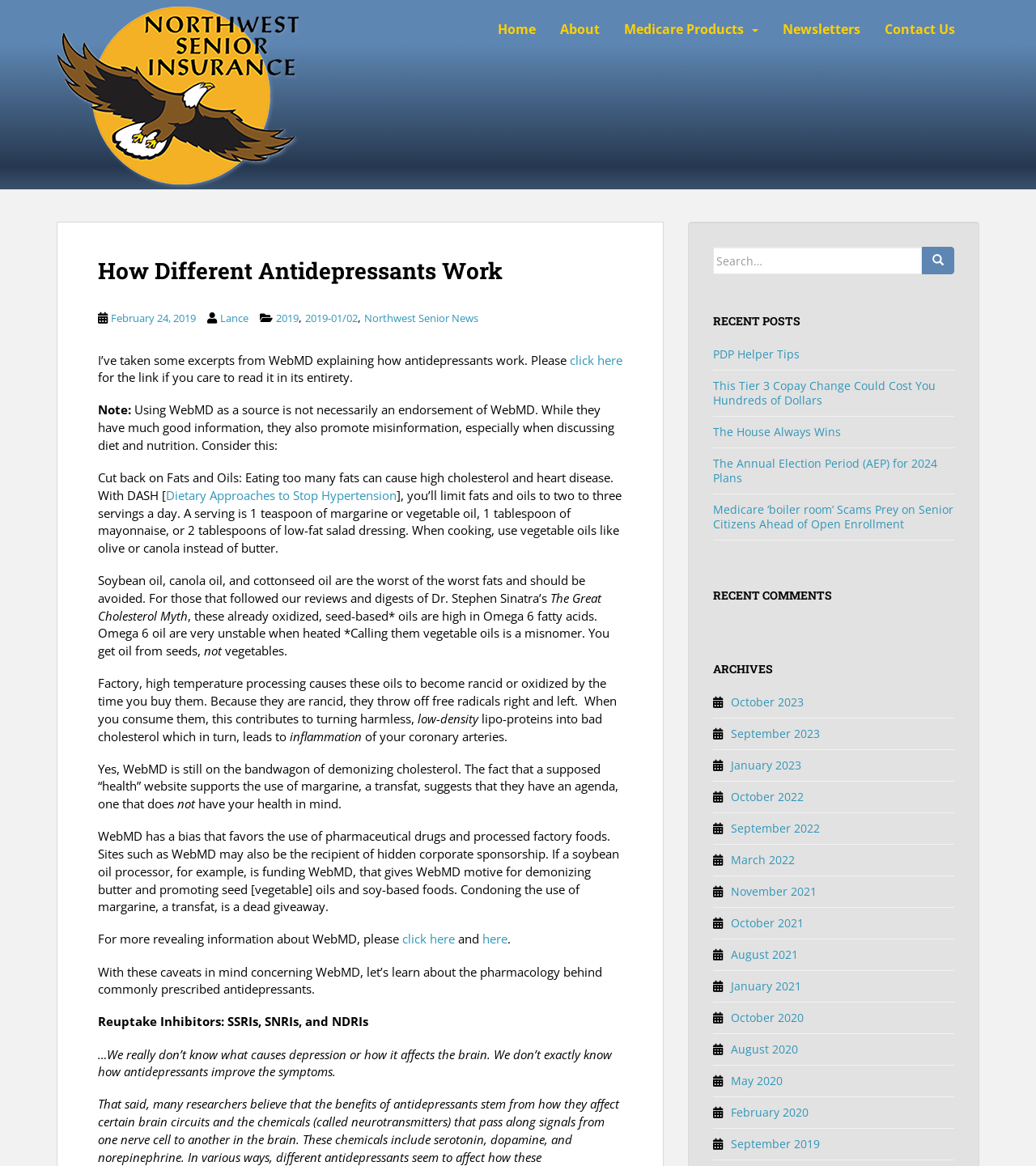Respond with a single word or phrase:
What is the name of the website?

Northwest Senior Insurance